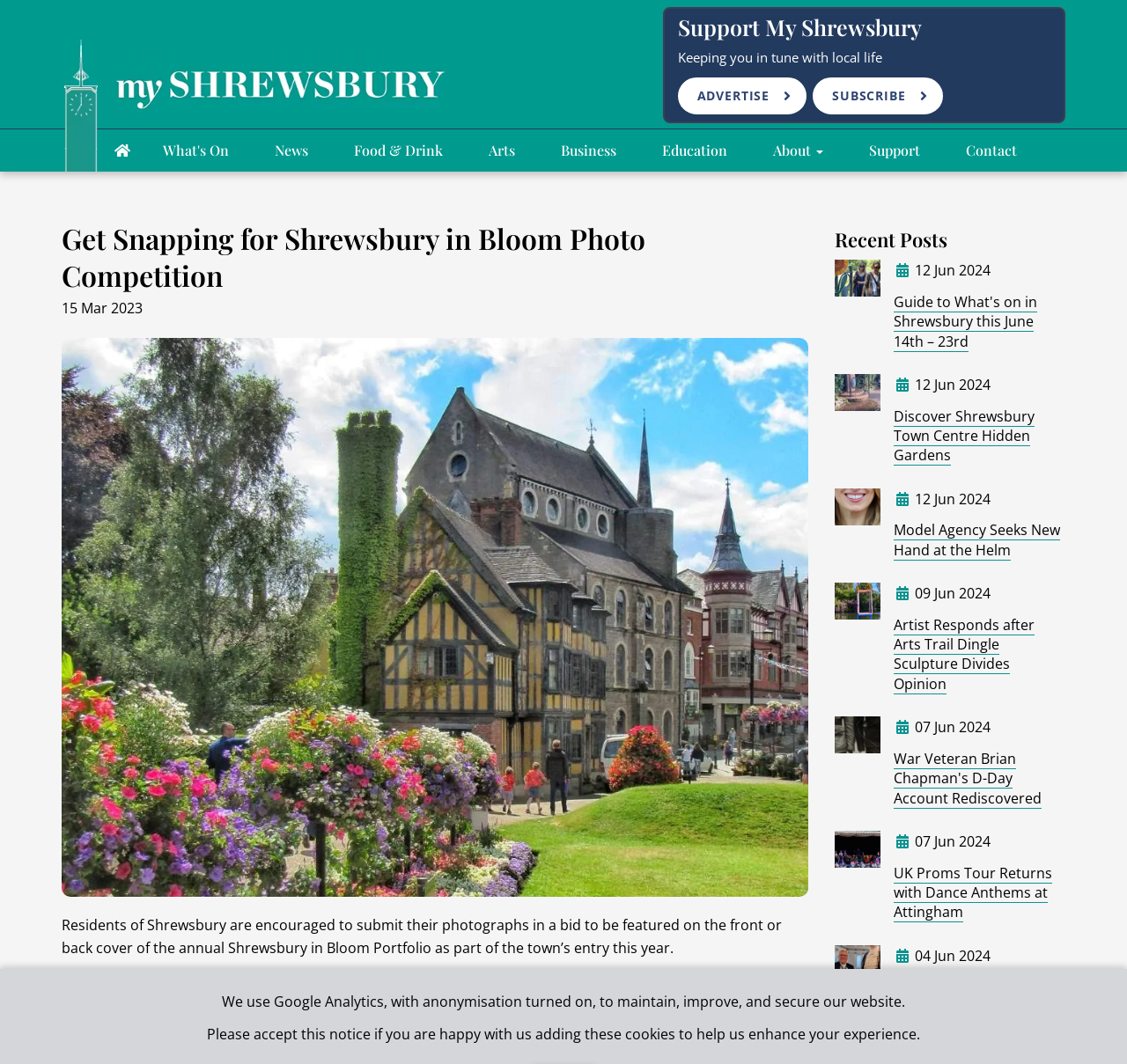What is the theme of the 'Get Snapping for Shrewsbury in Bloom Photo Competition'?
Please respond to the question with as much detail as possible.

The webpage content suggests that the theme of the photo competition is to take photographs of Shrewsbury, as residents are encouraged to submit their photographs of the town to be featured on the cover of the Shrewsbury in Bloom Portfolio.